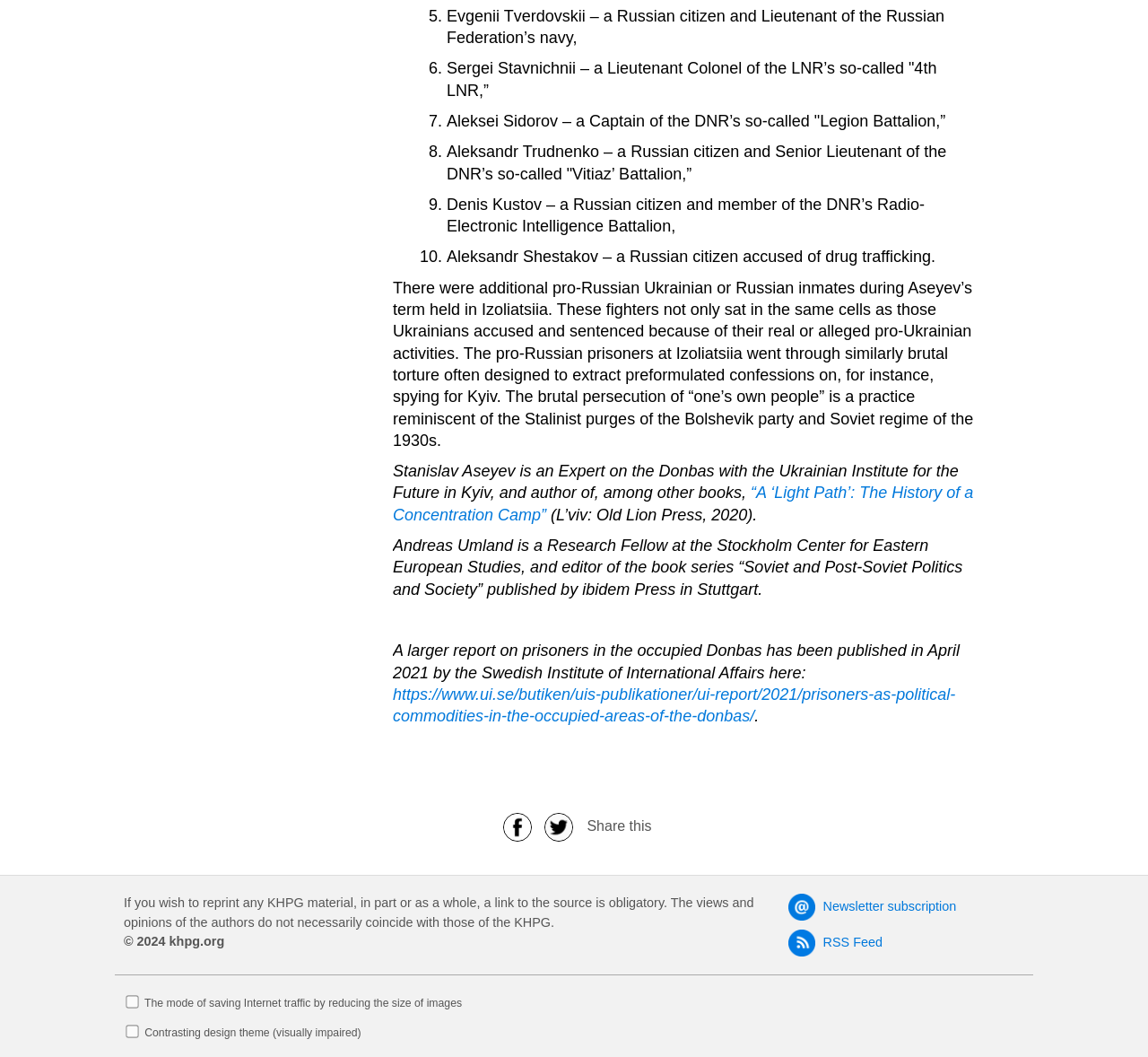What is the name of the research fellow at the Stockholm Center for Eastern European Studies?
Look at the screenshot and respond with one word or a short phrase.

Andreas Umland